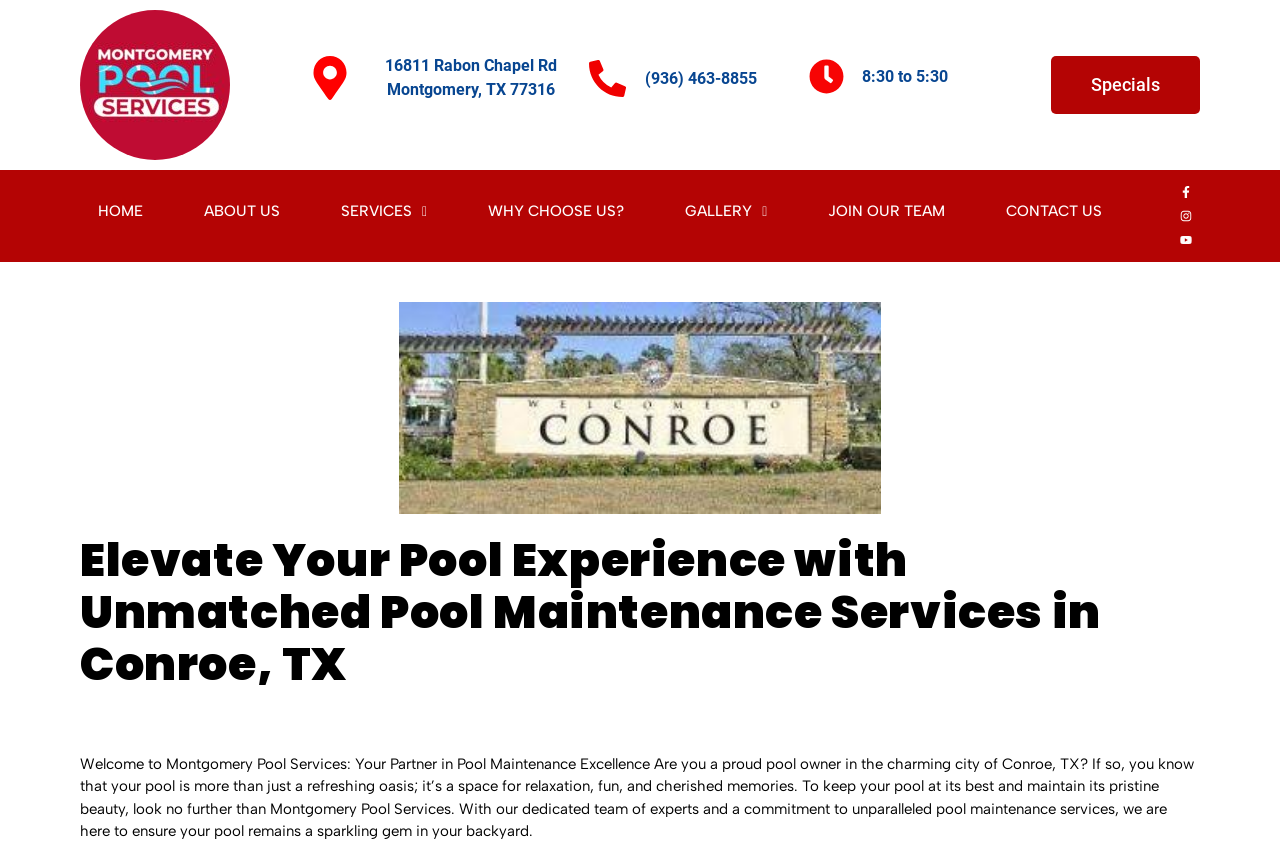Specify the bounding box coordinates of the region I need to click to perform the following instruction: "Explore the services offered". The coordinates must be four float numbers in the range of 0 to 1, i.e., [left, top, right, bottom].

[0.252, 0.213, 0.348, 0.287]